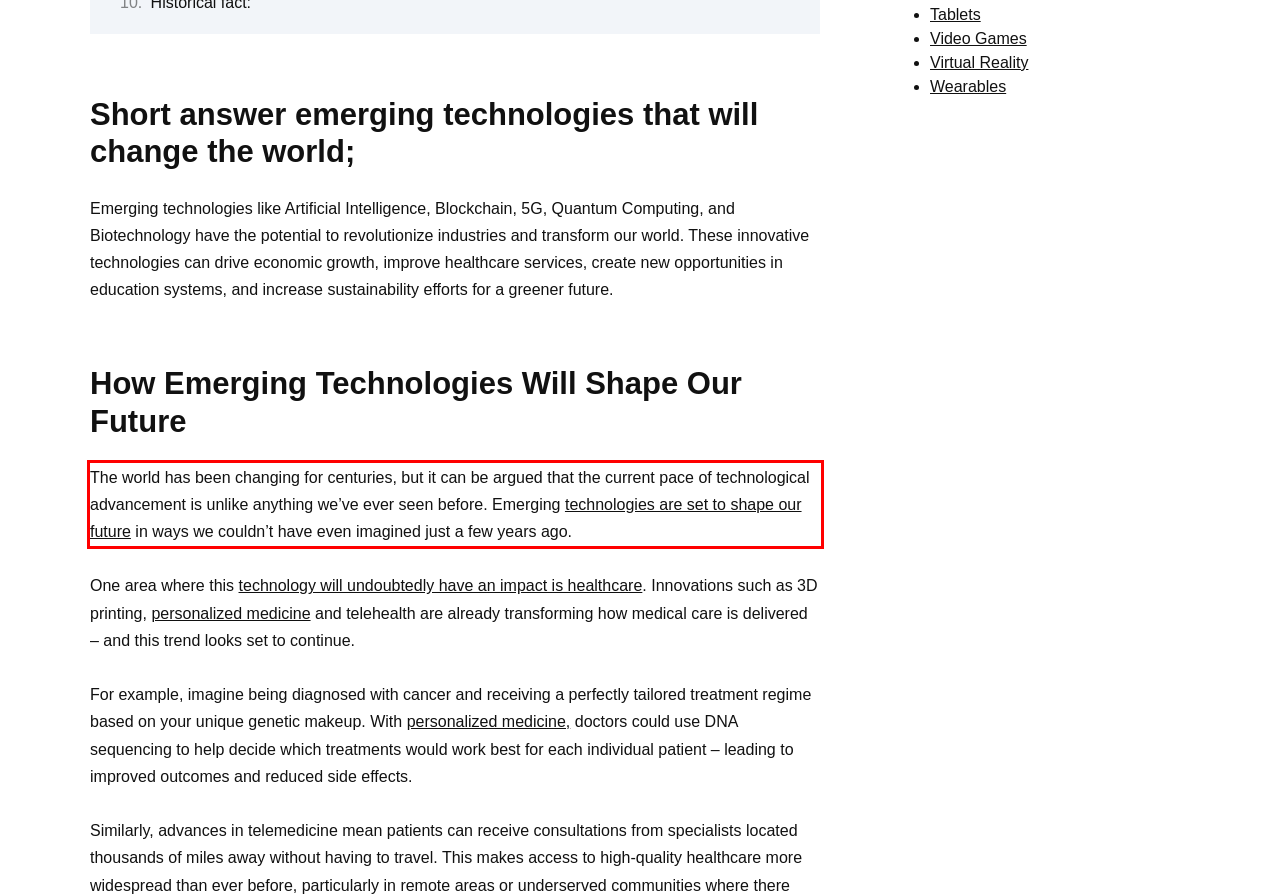Please analyze the screenshot of a webpage and extract the text content within the red bounding box using OCR.

The world has been changing for centuries, but it can be argued that the current pace of technological advancement is unlike anything we’ve ever seen before. Emerging technologies are set to shape our future in ways we couldn’t have even imagined just a few years ago.